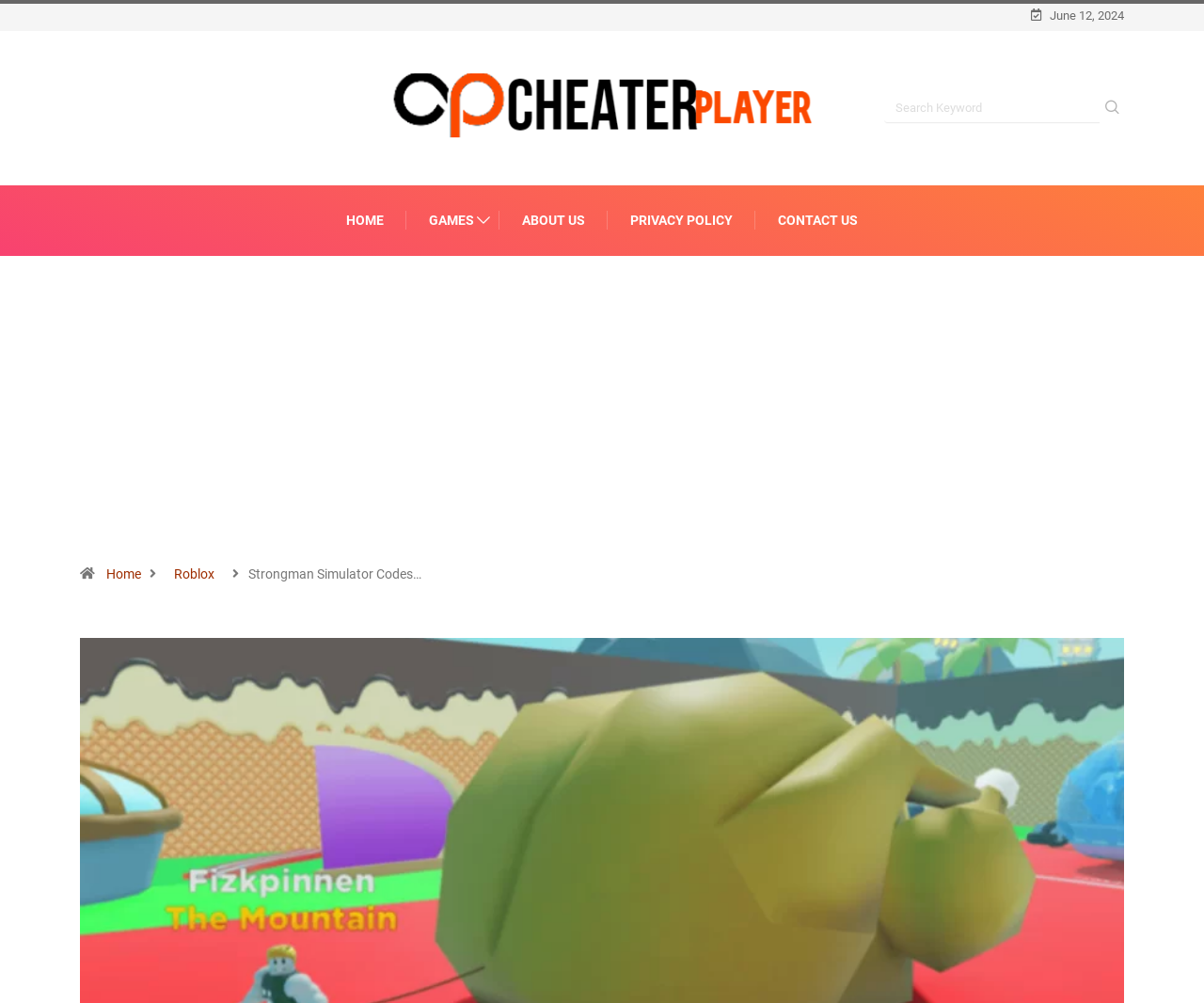Determine the bounding box coordinates of the UI element that matches the following description: "alt="Cheater Player"". The coordinates should be four float numbers between 0 and 1 in the format [left, top, right, bottom].

[0.324, 0.073, 0.676, 0.137]